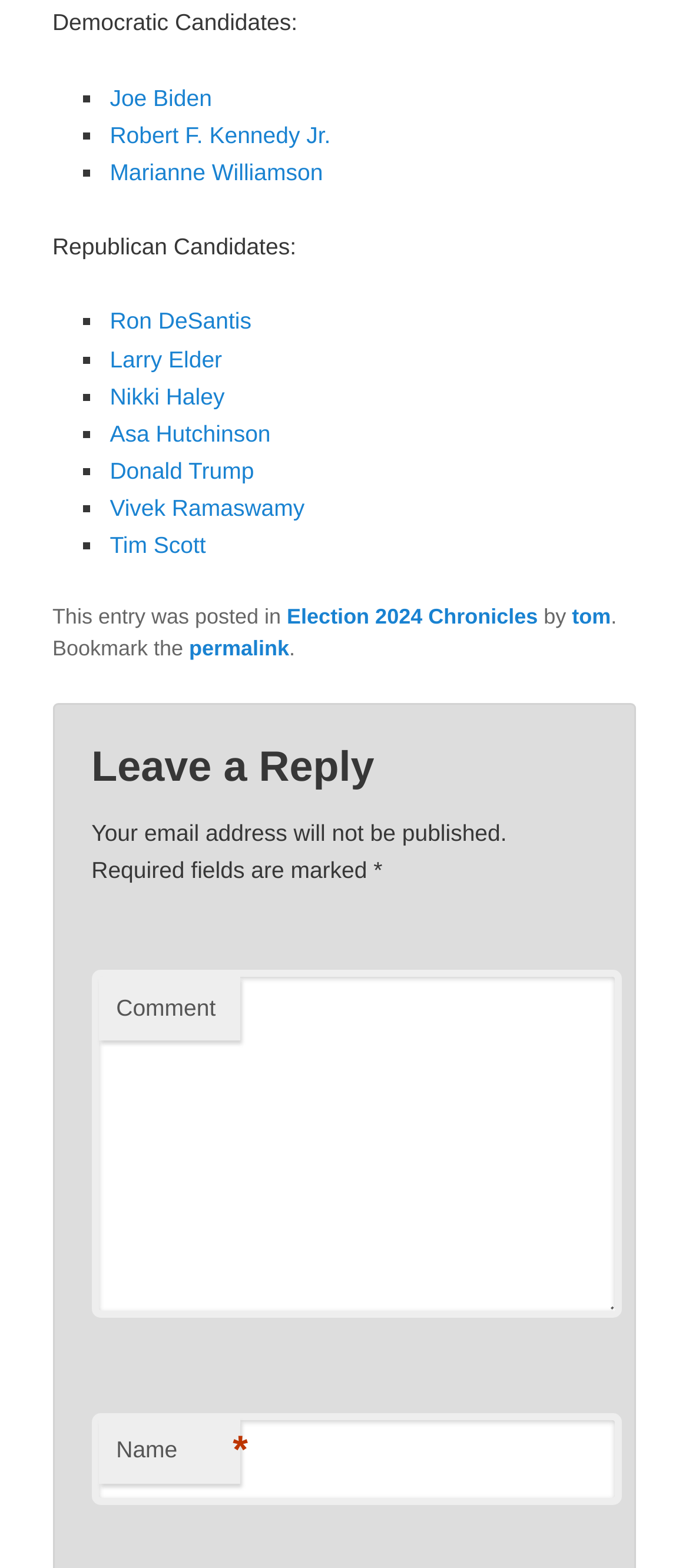Please identify the bounding box coordinates of the element on the webpage that should be clicked to follow this instruction: "Click on permalink". The bounding box coordinates should be given as four float numbers between 0 and 1, formatted as [left, top, right, bottom].

[0.274, 0.406, 0.42, 0.422]